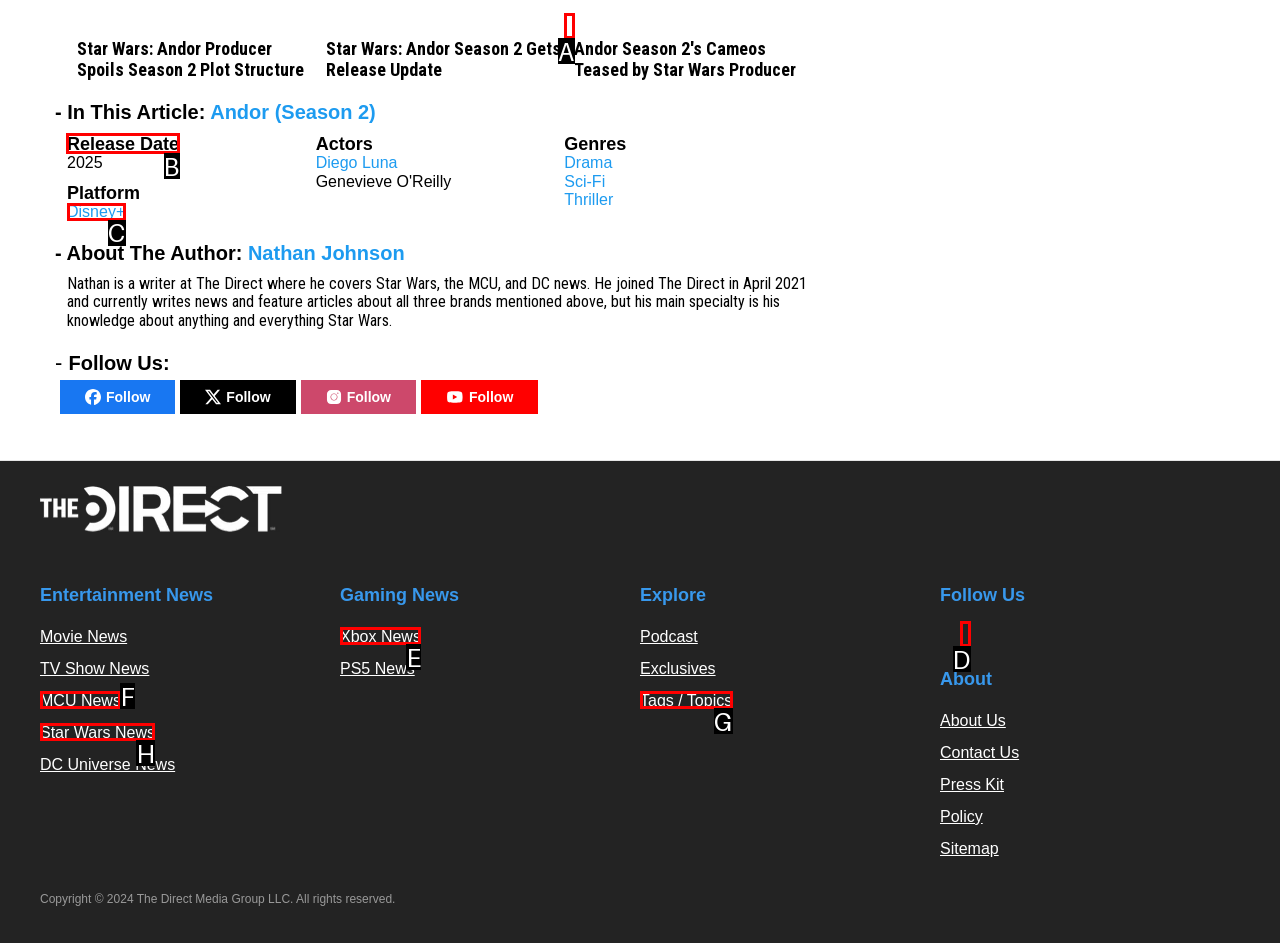Choose the letter that corresponds to the correct button to accomplish the task: Check the release date of Andor Season 2
Reply with the letter of the correct selection only.

B